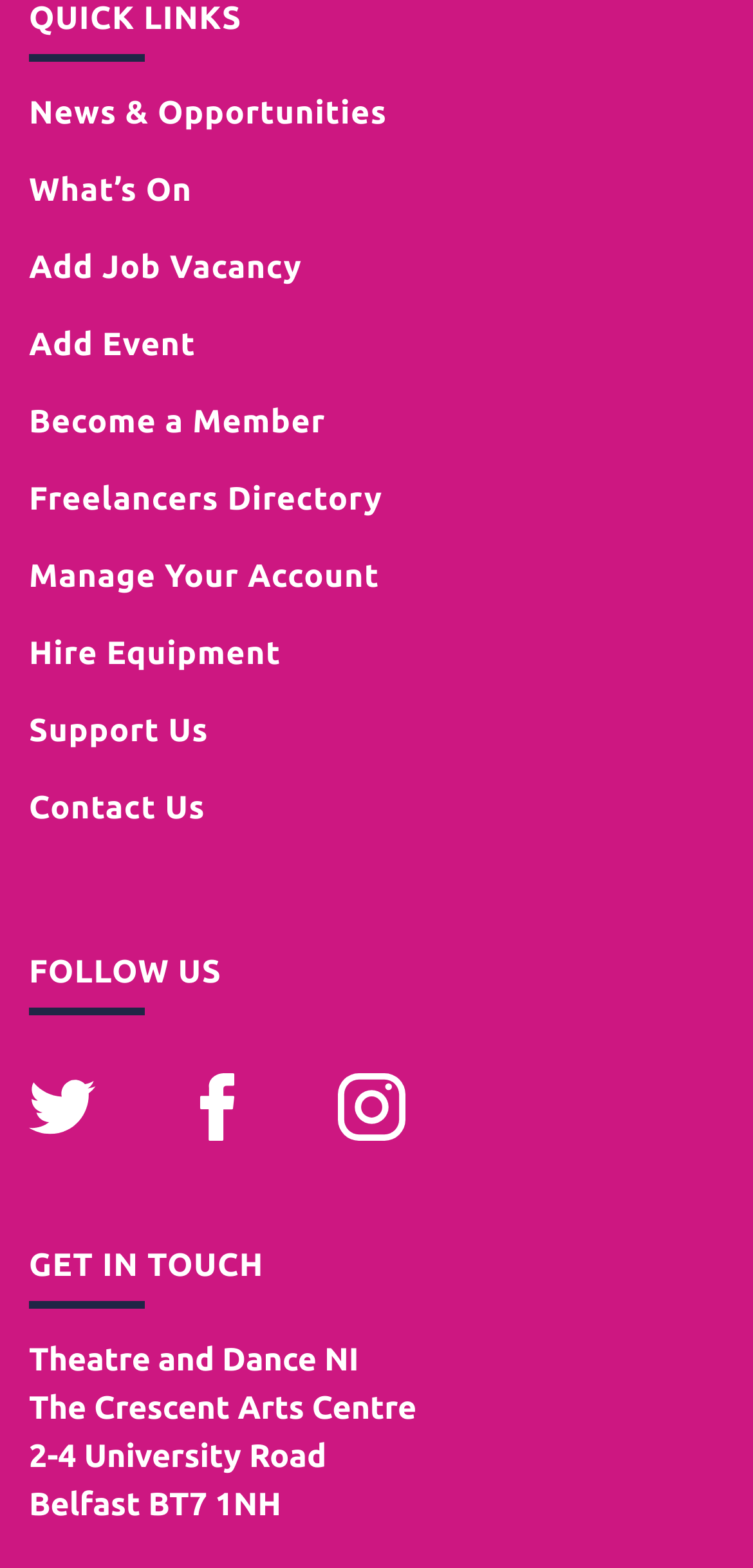Pinpoint the bounding box coordinates of the clickable element needed to complete the instruction: "Add a job vacancy". The coordinates should be provided as four float numbers between 0 and 1: [left, top, right, bottom].

[0.038, 0.159, 0.401, 0.183]